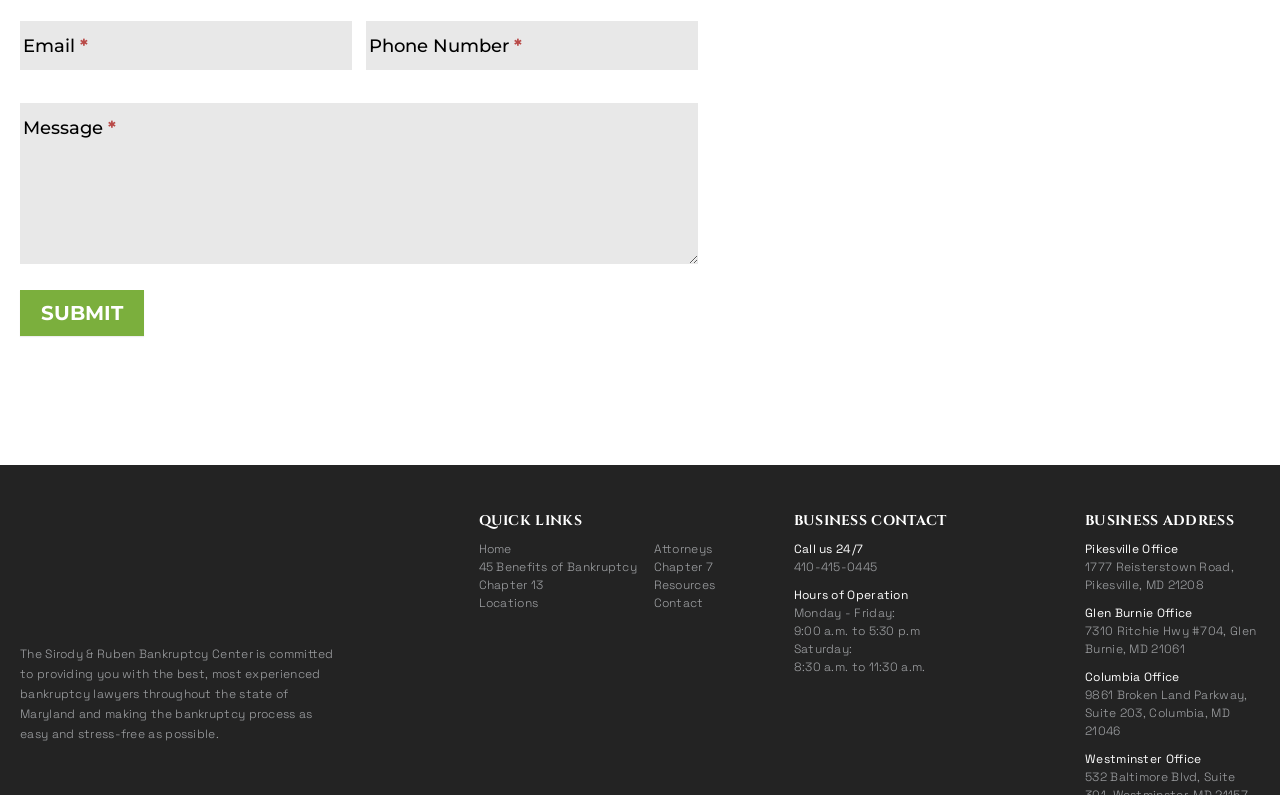Find the bounding box coordinates for the UI element whose description is: "Home". The coordinates should be four float numbers between 0 and 1, in the format [left, top, right, bottom].

None